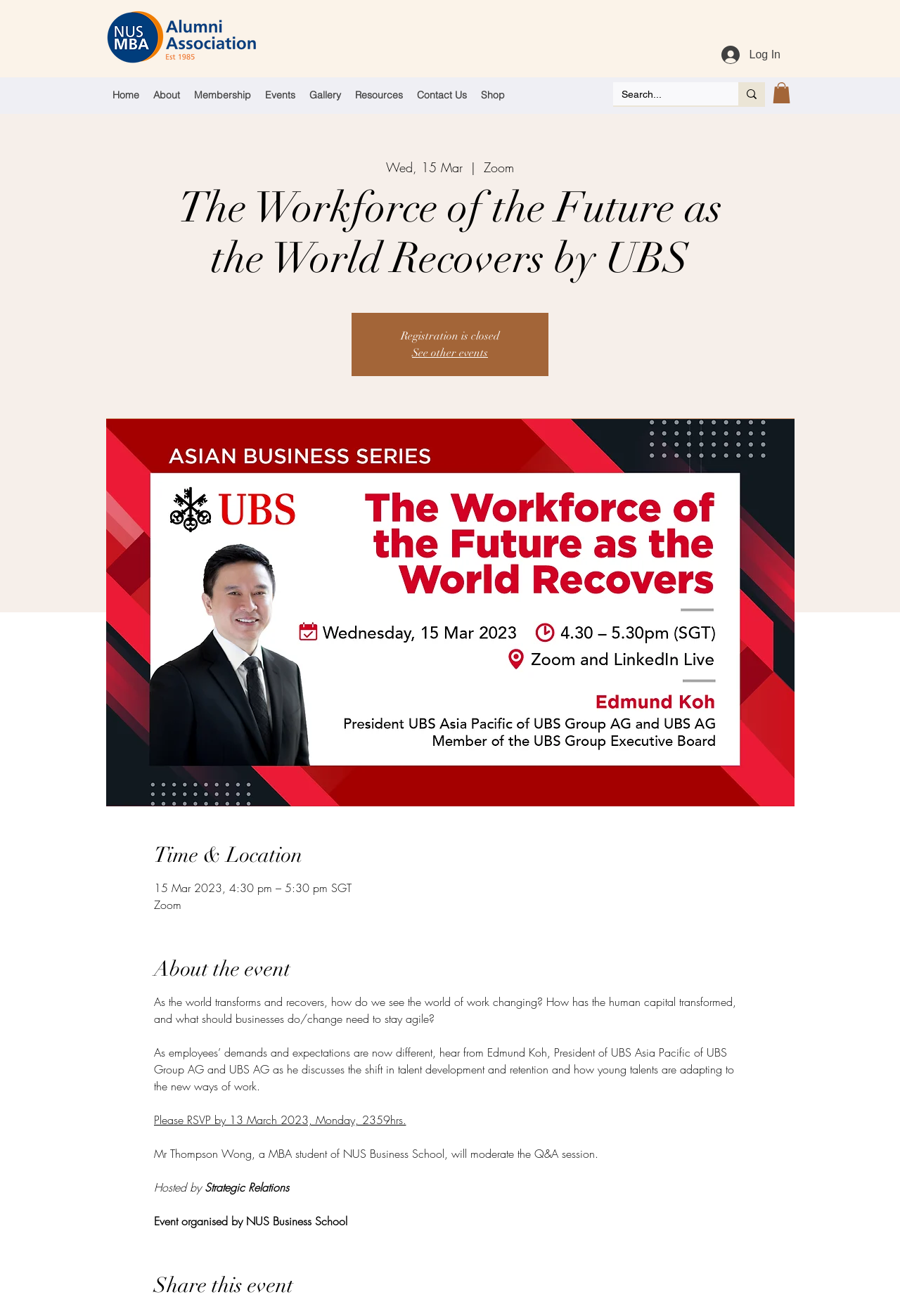Locate the bounding box coordinates of the clickable region necessary to complete the following instruction: "View the Shakespeare page". Provide the coordinates in the format of four float numbers between 0 and 1, i.e., [left, top, right, bottom].

None